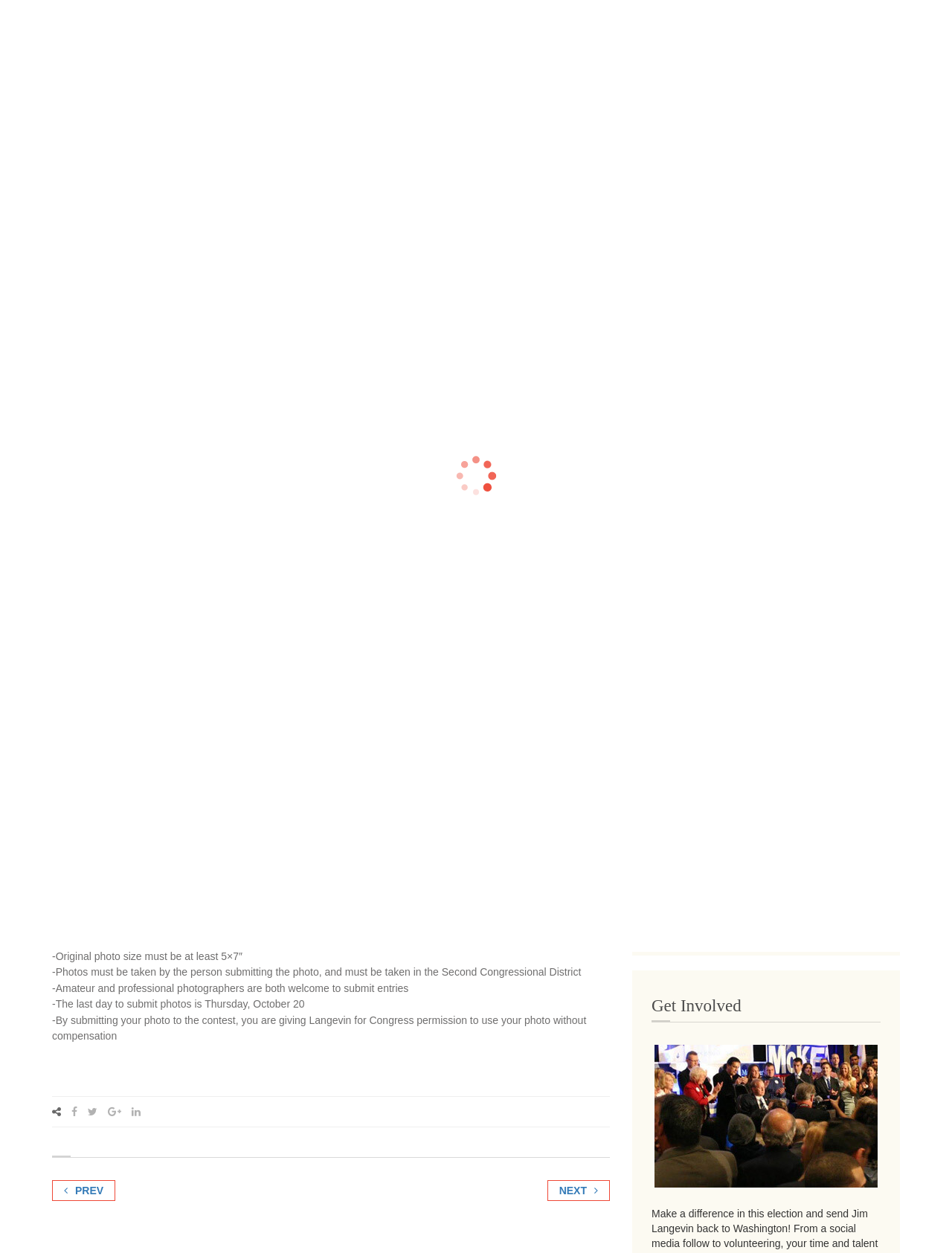Identify the bounding box of the UI element described as follows: "Media Coverage". Provide the coordinates as four float numbers in the range of 0 to 1 [left, top, right, bottom].

[0.704, 0.701, 0.784, 0.71]